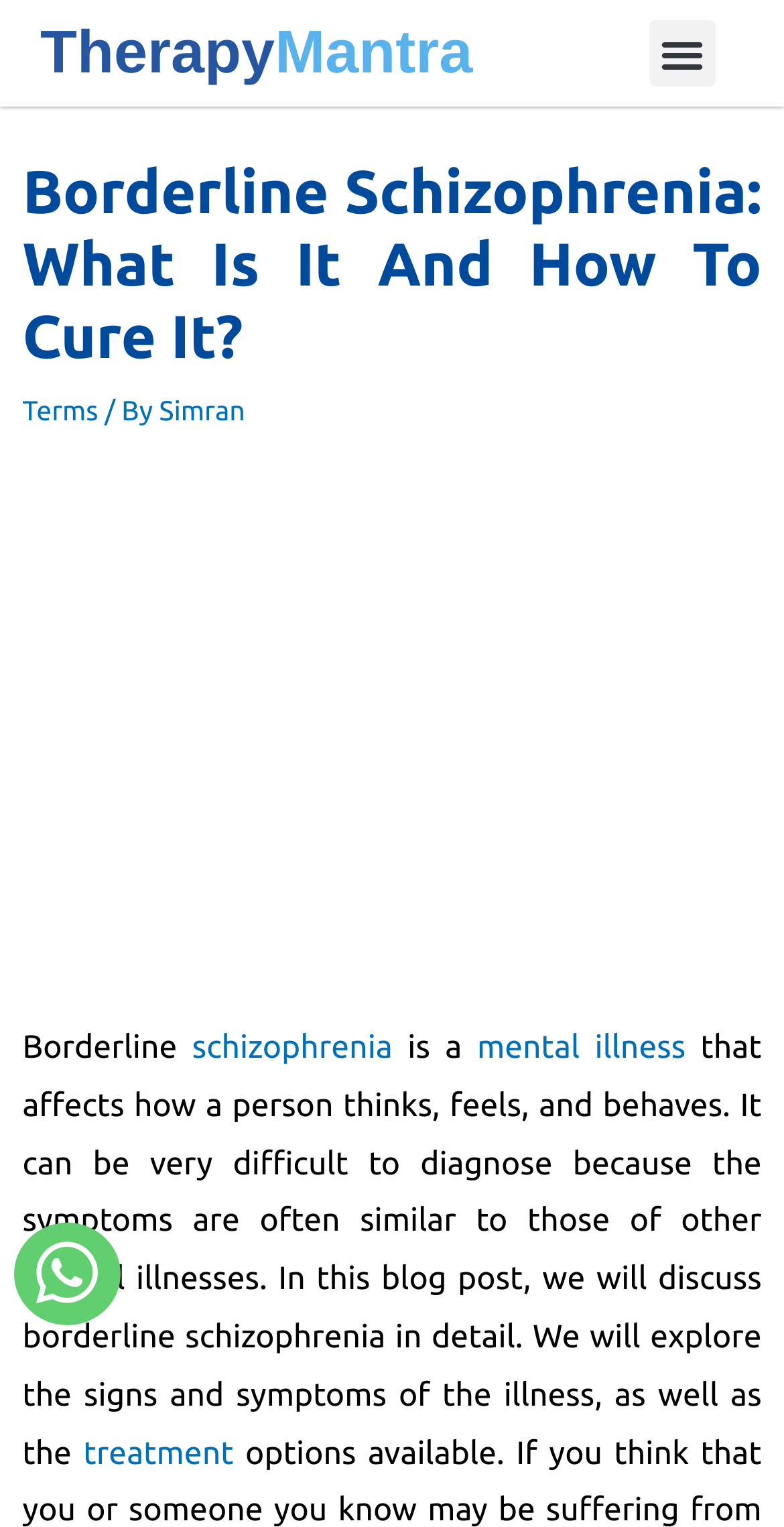What is the main heading displayed on the webpage? Please provide the text.

Borderline Schizophrenia: What Is It And How To Cure It?